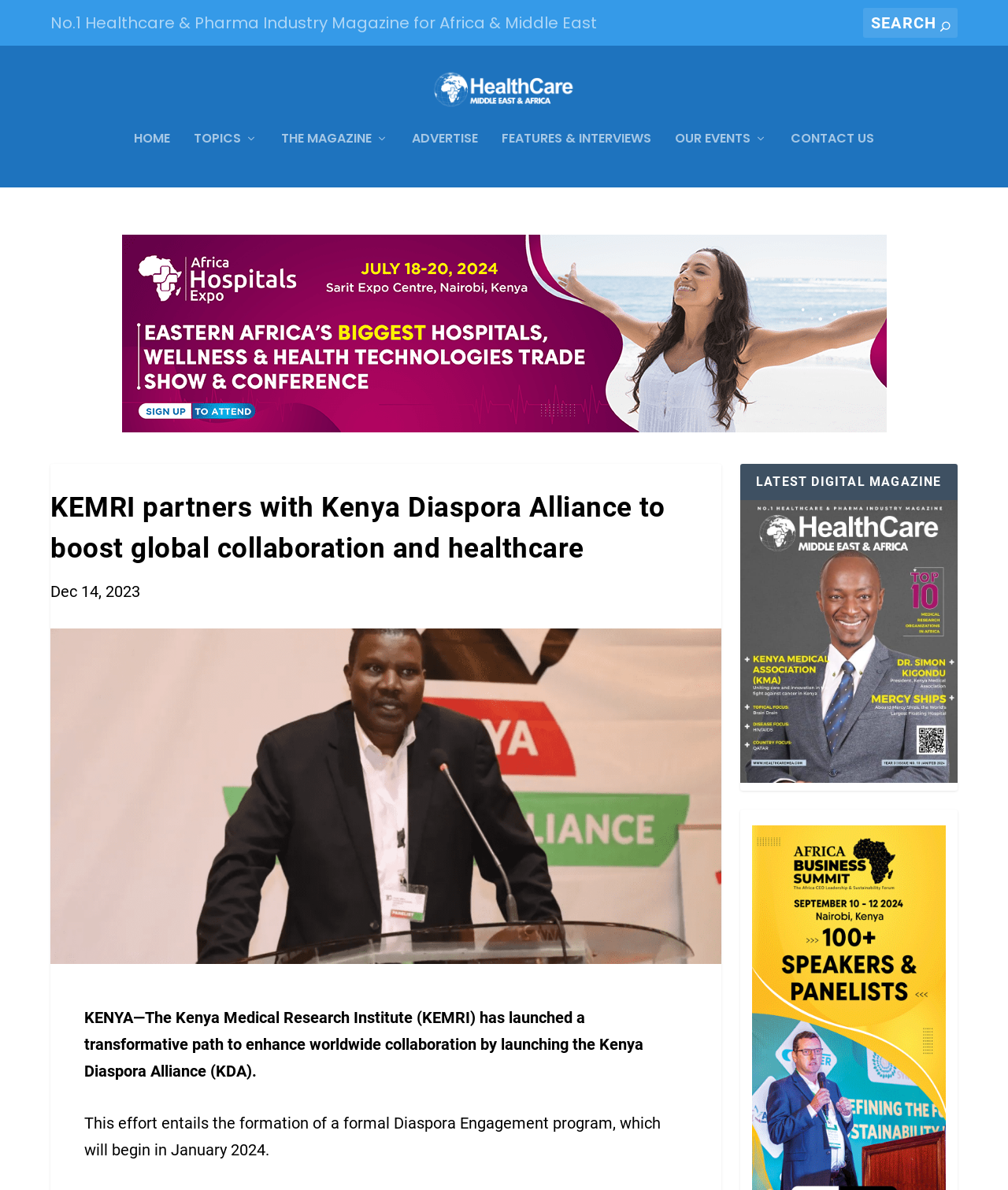Determine the bounding box coordinates of the element that should be clicked to execute the following command: "Search for something".

[0.856, 0.007, 0.95, 0.032]